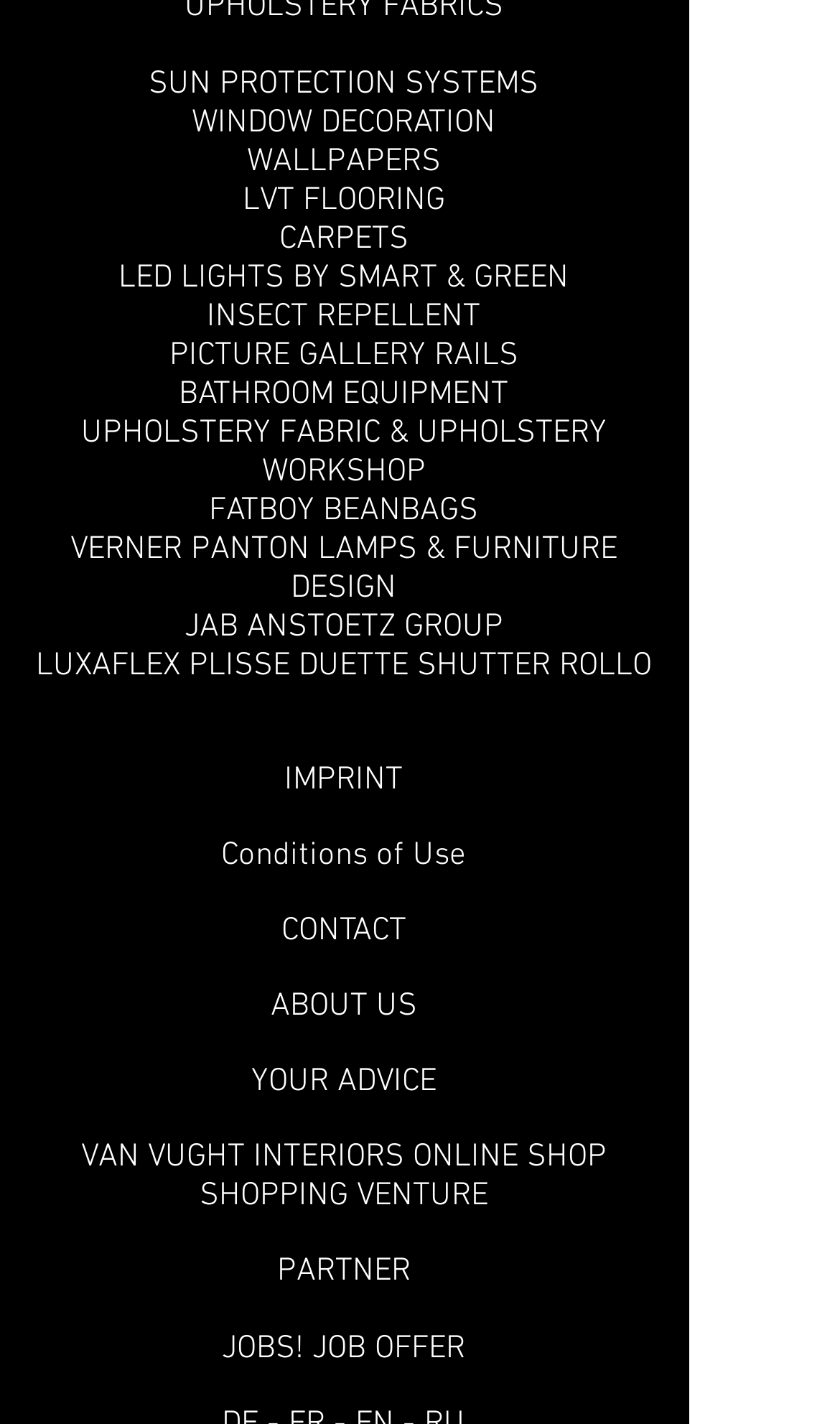Find the bounding box coordinates of the clickable region needed to perform the following instruction: "Explore WINDOW DECORATION". The coordinates should be provided as four float numbers between 0 and 1, i.e., [left, top, right, bottom].

[0.228, 0.073, 0.59, 0.1]